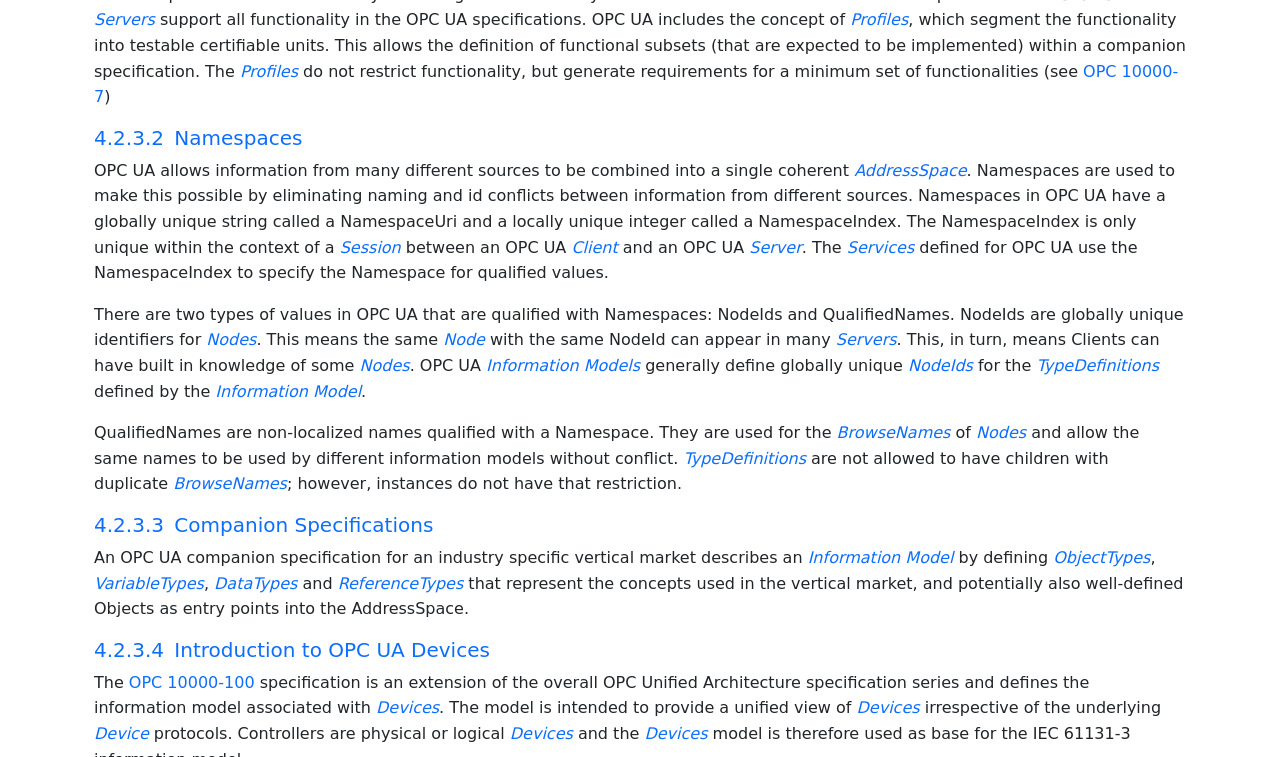Given the element description 4.2.3.2 Namespaces, predict the bounding box coordinates for the UI element in the webpage screenshot. The format should be (top-left x, top-left y, bottom-right x, bottom-right y), and the values should be between 0 and 1.

[0.073, 0.166, 0.236, 0.198]